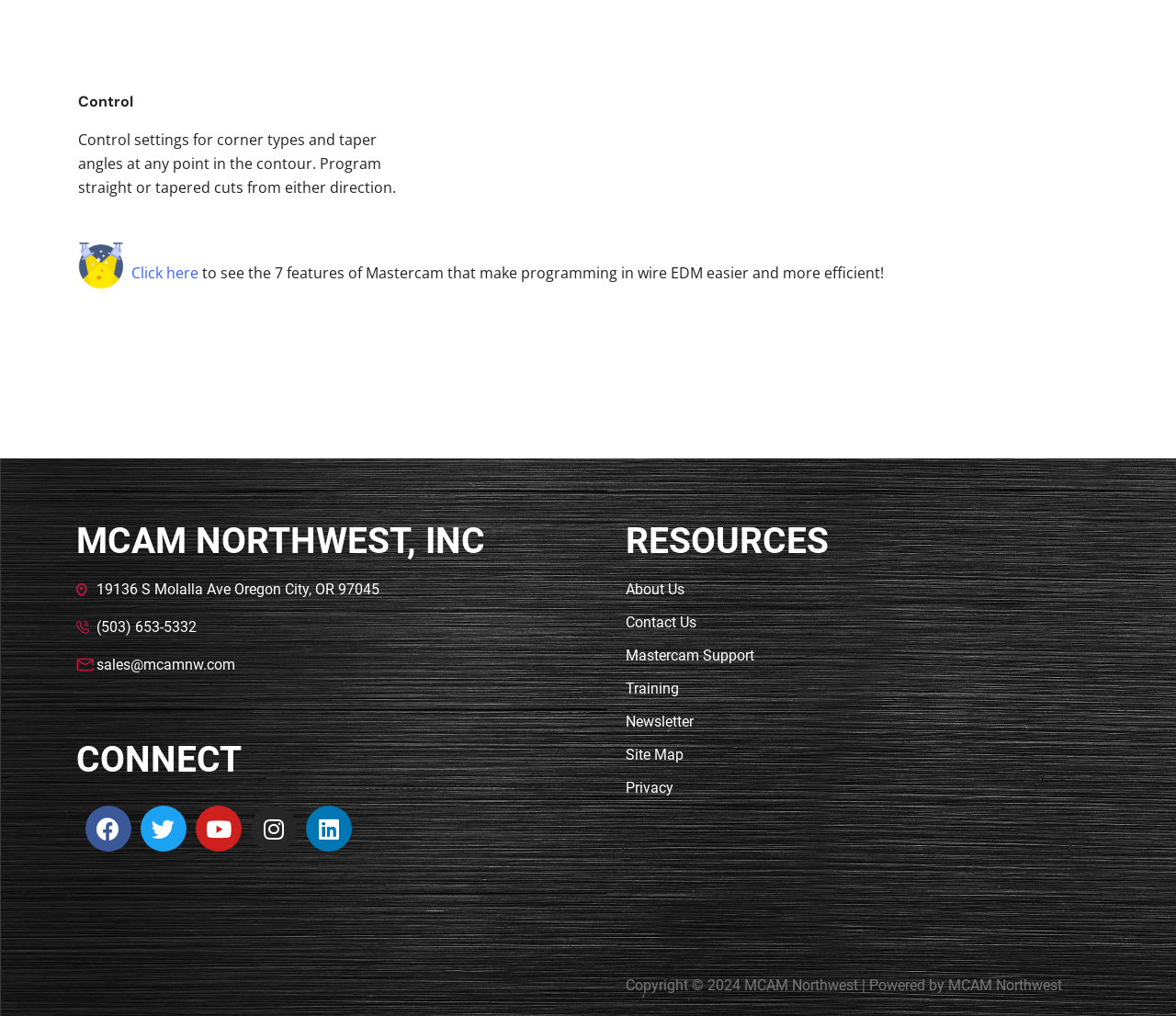Based on the description "sales@mcamnw.com", find the bounding box of the specified UI element.

[0.065, 0.643, 0.517, 0.666]